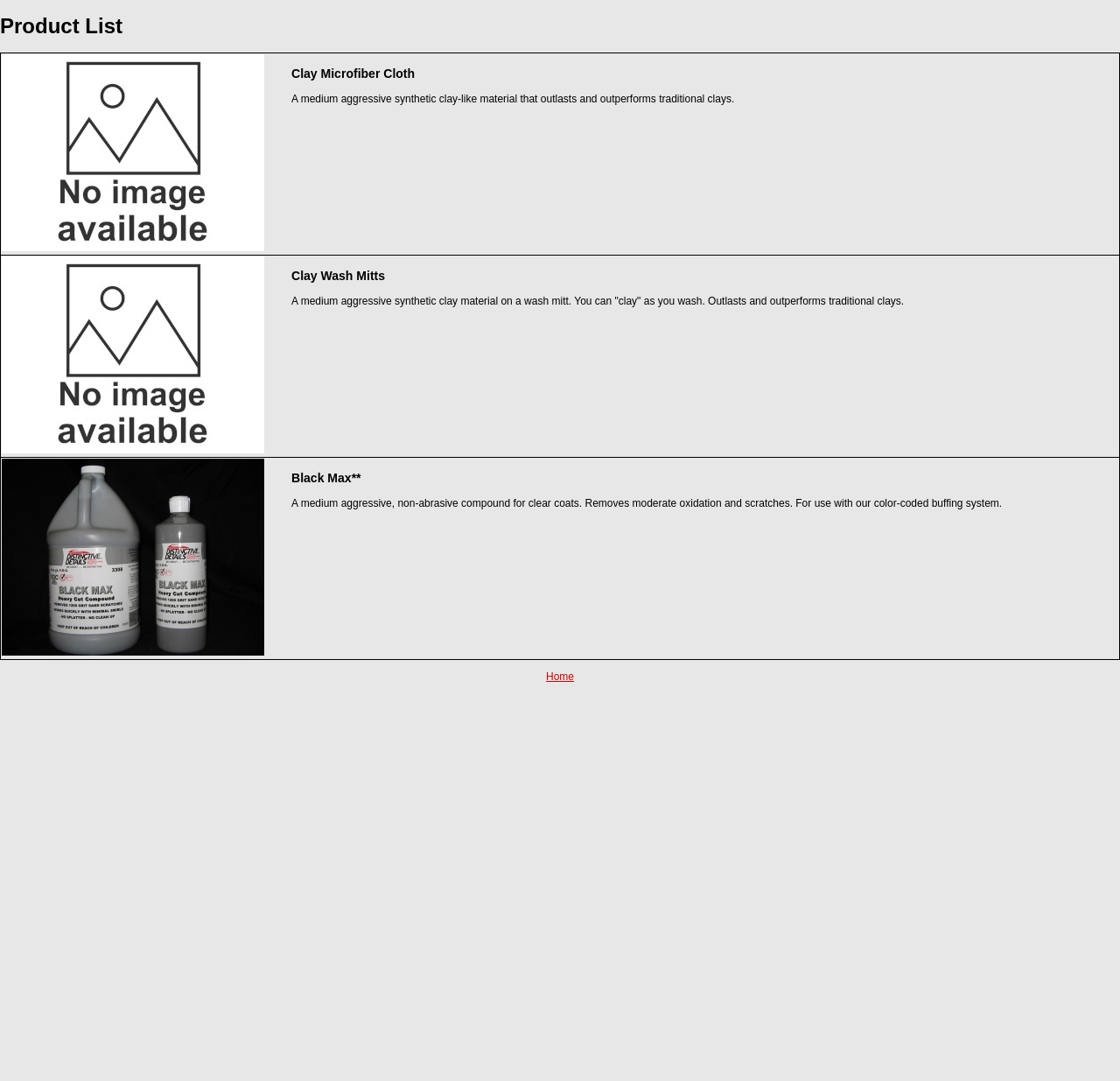Detail the various sections and features present on the webpage.

The webpage is about ROBO'S Auto Detail Supplies, located in Ashland, VA. At the top, there is a heading that reads "Product List". Below the heading, there is a table that takes up most of the page, containing a list of products. The table has three rows, each with two columns. 

In each row, the left column contains an image, and the right column contains a brief description of the product, along with a heading that displays the product name. The products listed are Clay Microfiber Cloth, Clay Wash Mitts, and Black Max**, a compound for clear coats. 

The descriptions provide details about the products, such as their materials, uses, and benefits. For example, the Clay Microfiber Cloth is a medium aggressive synthetic clay-like material that outlasts and outperforms traditional clays. 

At the bottom right of the page, there is a link to the "Home" page.